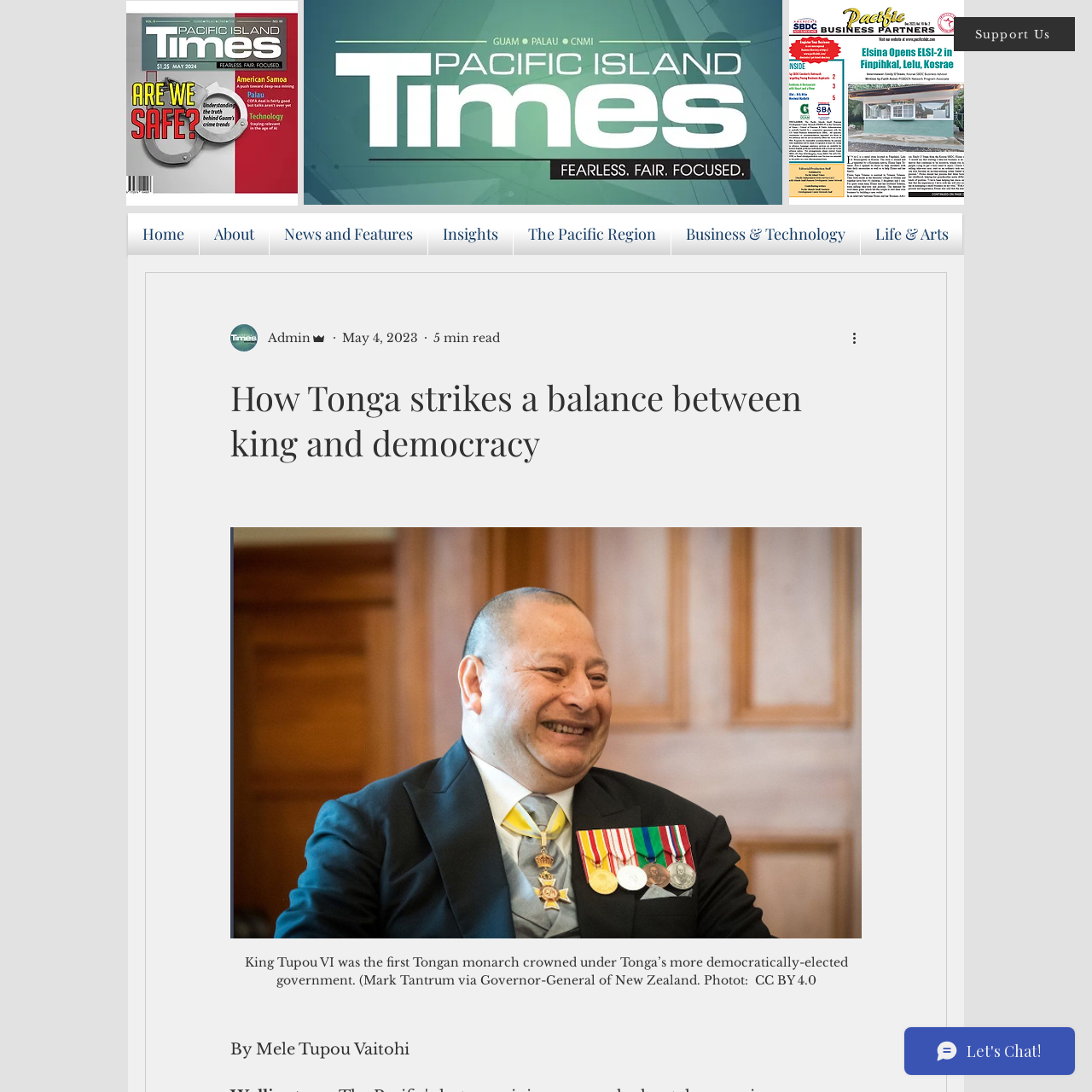Identify the bounding box coordinates for the region of the element that should be clicked to carry out the instruction: "Open the 'Wix Chat' iframe". The bounding box coordinates should be four float numbers between 0 and 1, i.e., [left, top, right, bottom].

[0.82, 0.933, 1.0, 1.0]